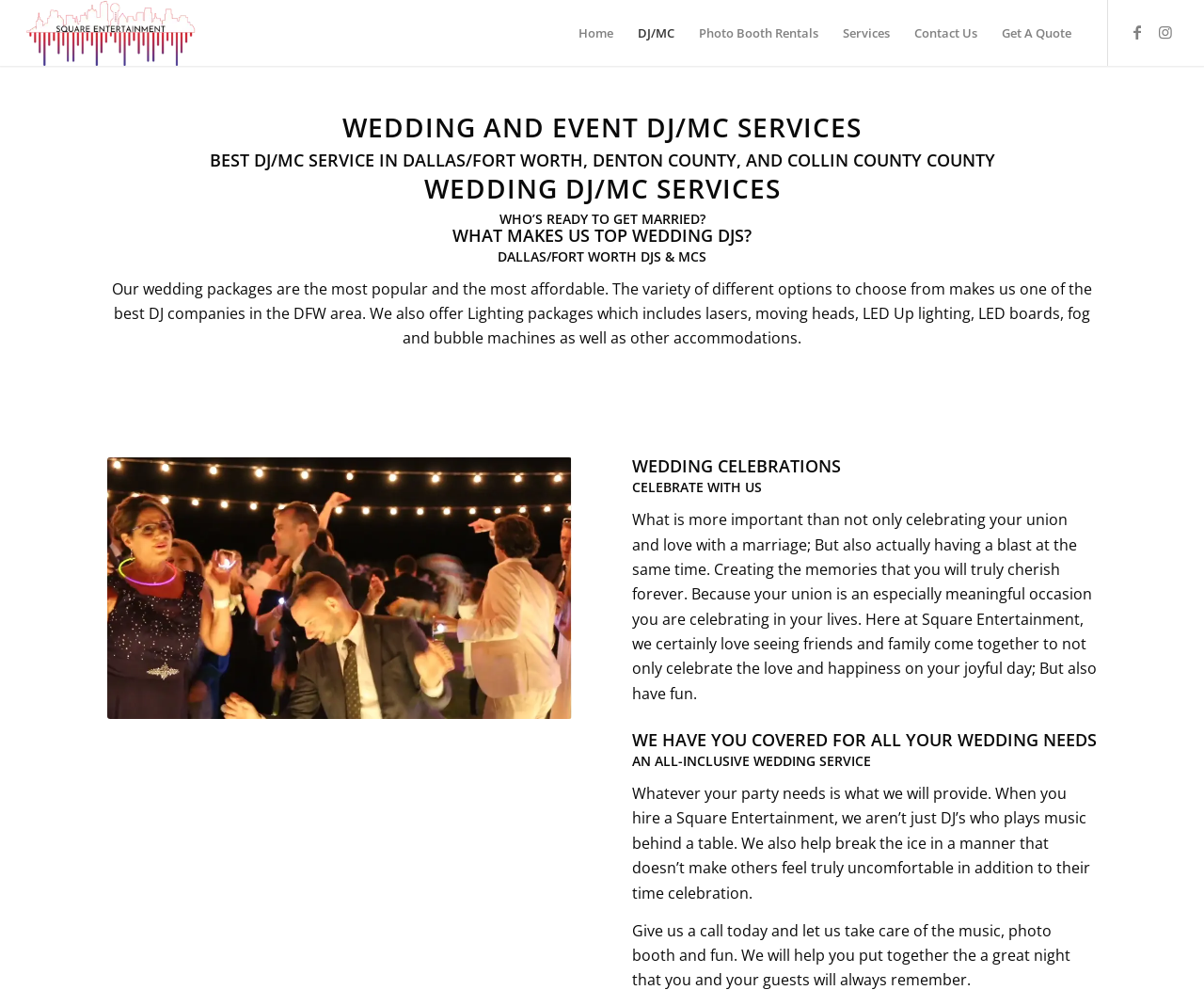Using the image as a reference, answer the following question in as much detail as possible:
What type of services does Square Entertainment offer?

Based on the webpage content, specifically the heading 'WEDDING AND EVENT DJ/MC SERVICES' and the text 'Our wedding packages are the most popular and the most affordable...', it can be inferred that Square Entertainment offers wedding and event DJ/MC services.